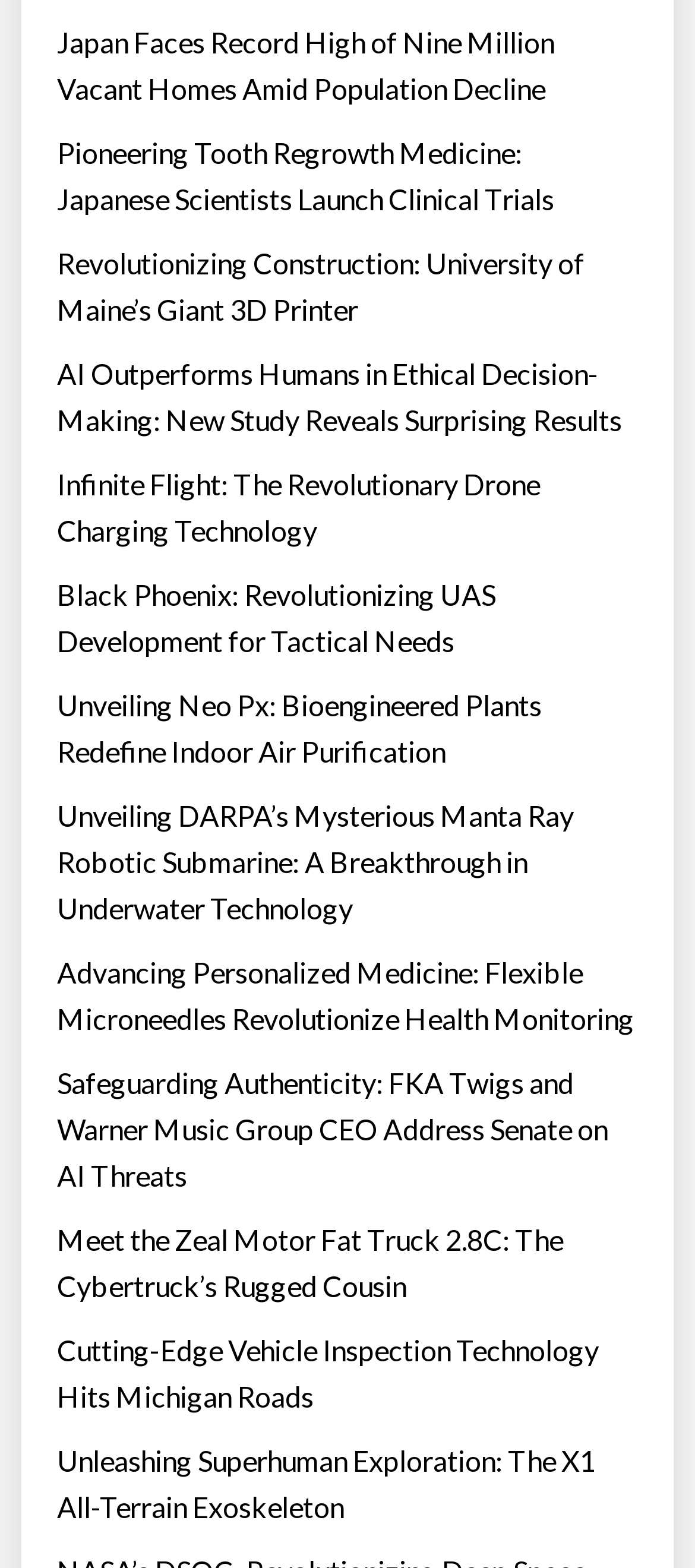Identify the bounding box coordinates of the element that should be clicked to fulfill this task: "Read about Japan's vacant homes". The coordinates should be provided as four float numbers between 0 and 1, i.e., [left, top, right, bottom].

[0.082, 0.012, 0.918, 0.071]